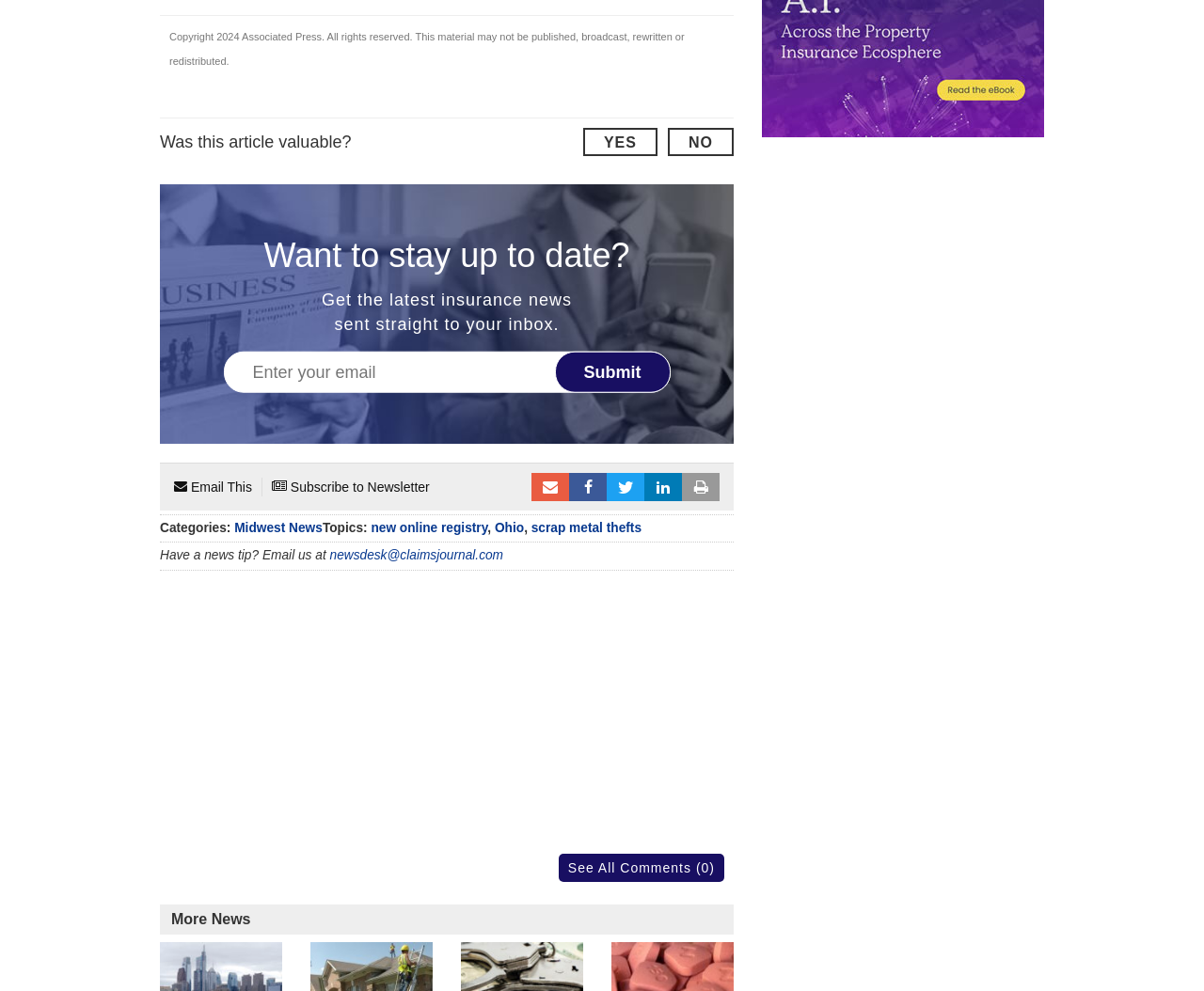Answer the following in one word or a short phrase: 
How can I contact the newsdesk?

Email newsdesk@claimsjournal.com